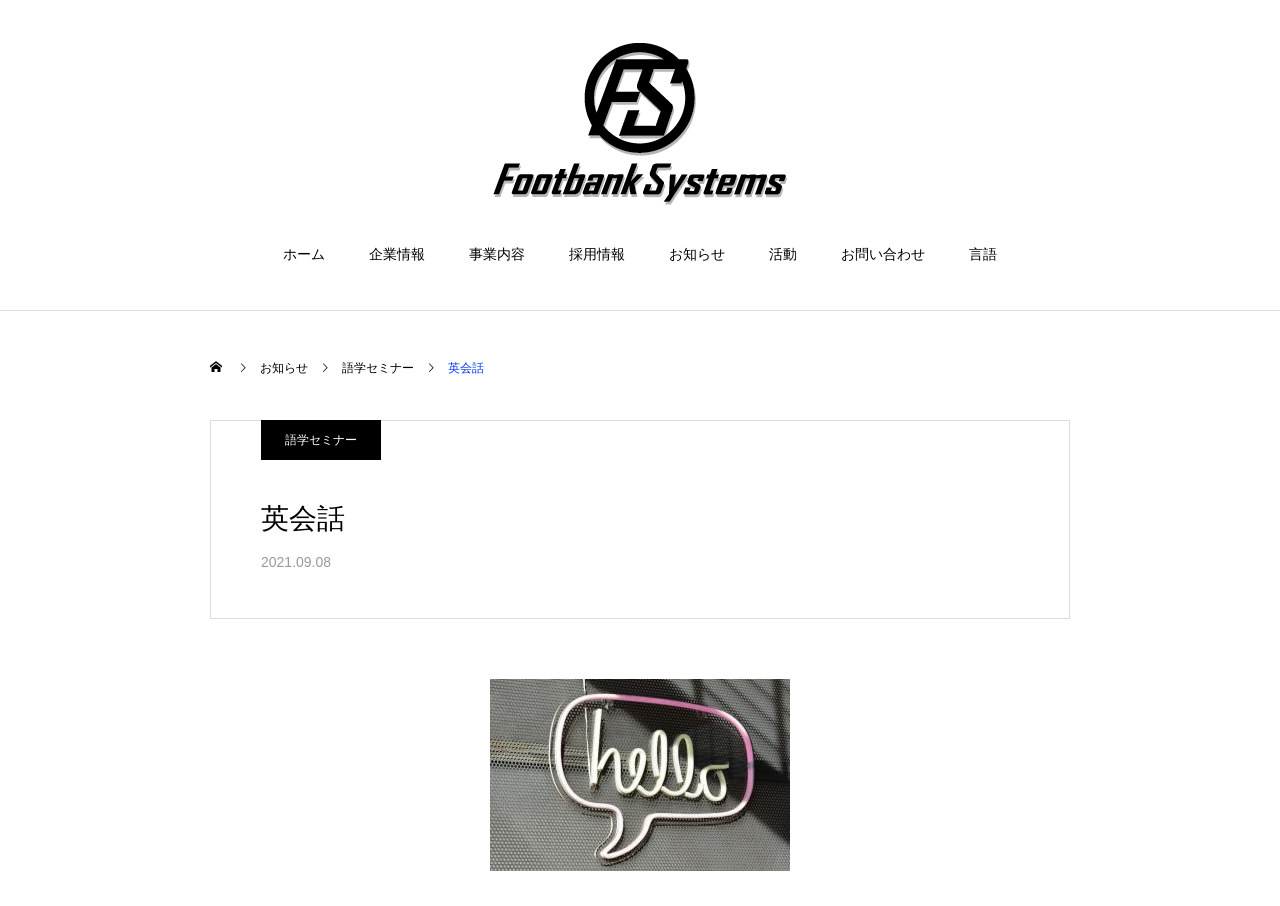Pinpoint the bounding box coordinates of the element that must be clicked to accomplish the following instruction: "View the 'Categories' section". The coordinates should be in the format of four float numbers between 0 and 1, i.e., [left, top, right, bottom].

None